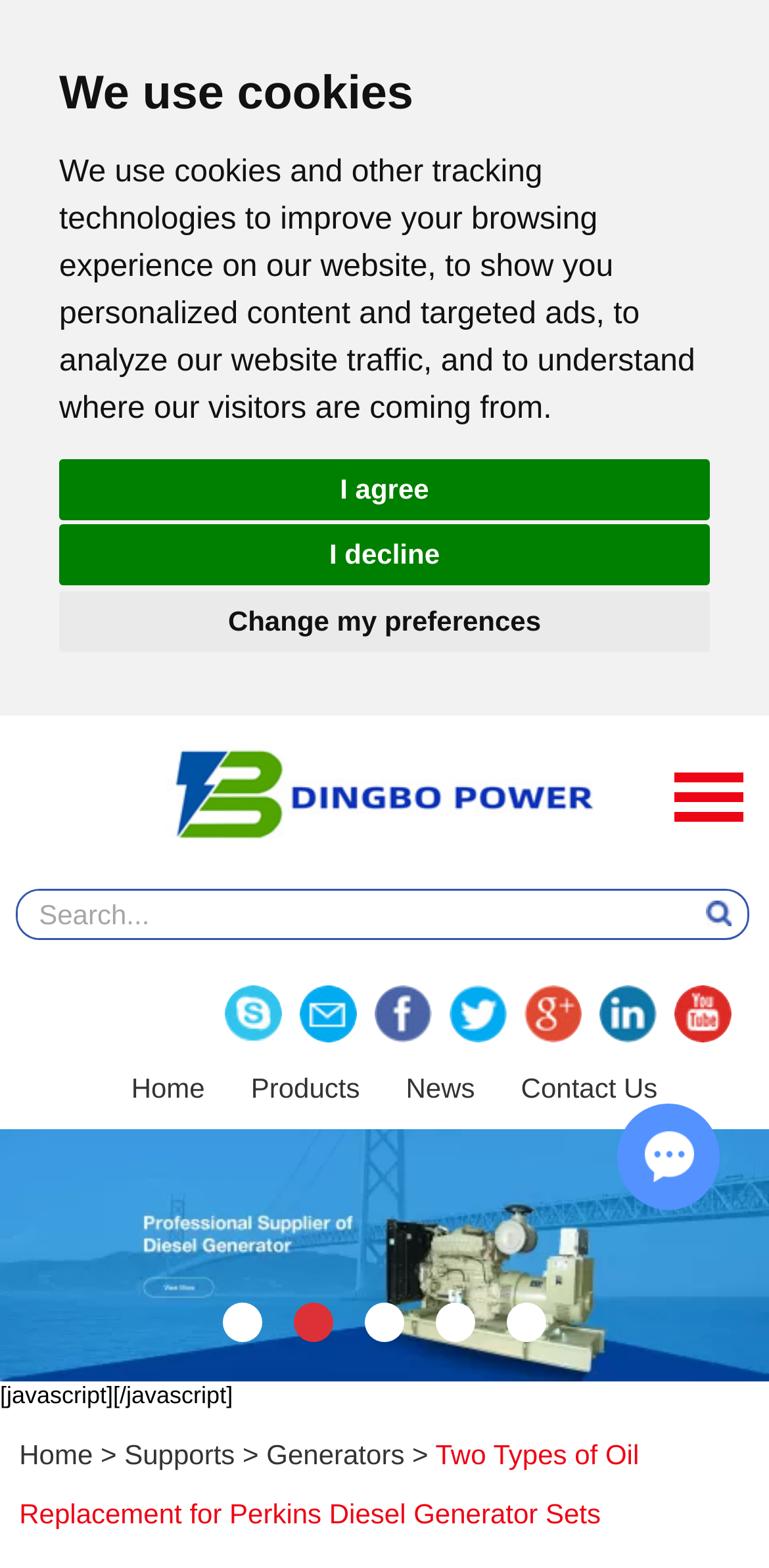Locate the bounding box coordinates of the element that should be clicked to fulfill the instruction: "Contact Natasha Nikolaidis".

None